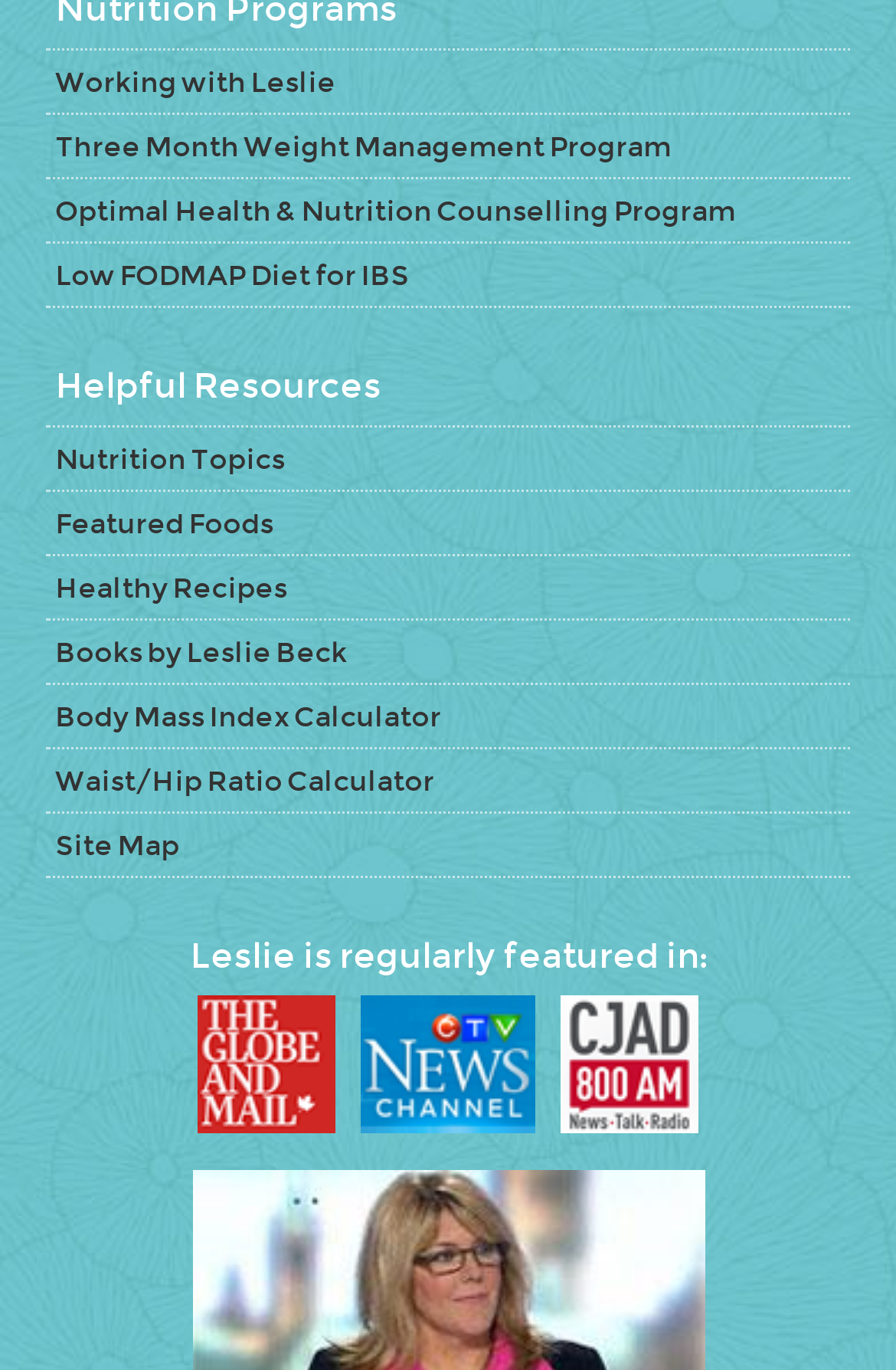Identify the bounding box coordinates of the section to be clicked to complete the task described by the following instruction: "Visit 'The Globe and Mail'". The coordinates should be four float numbers between 0 and 1, formatted as [left, top, right, bottom].

[0.221, 0.803, 0.374, 0.834]